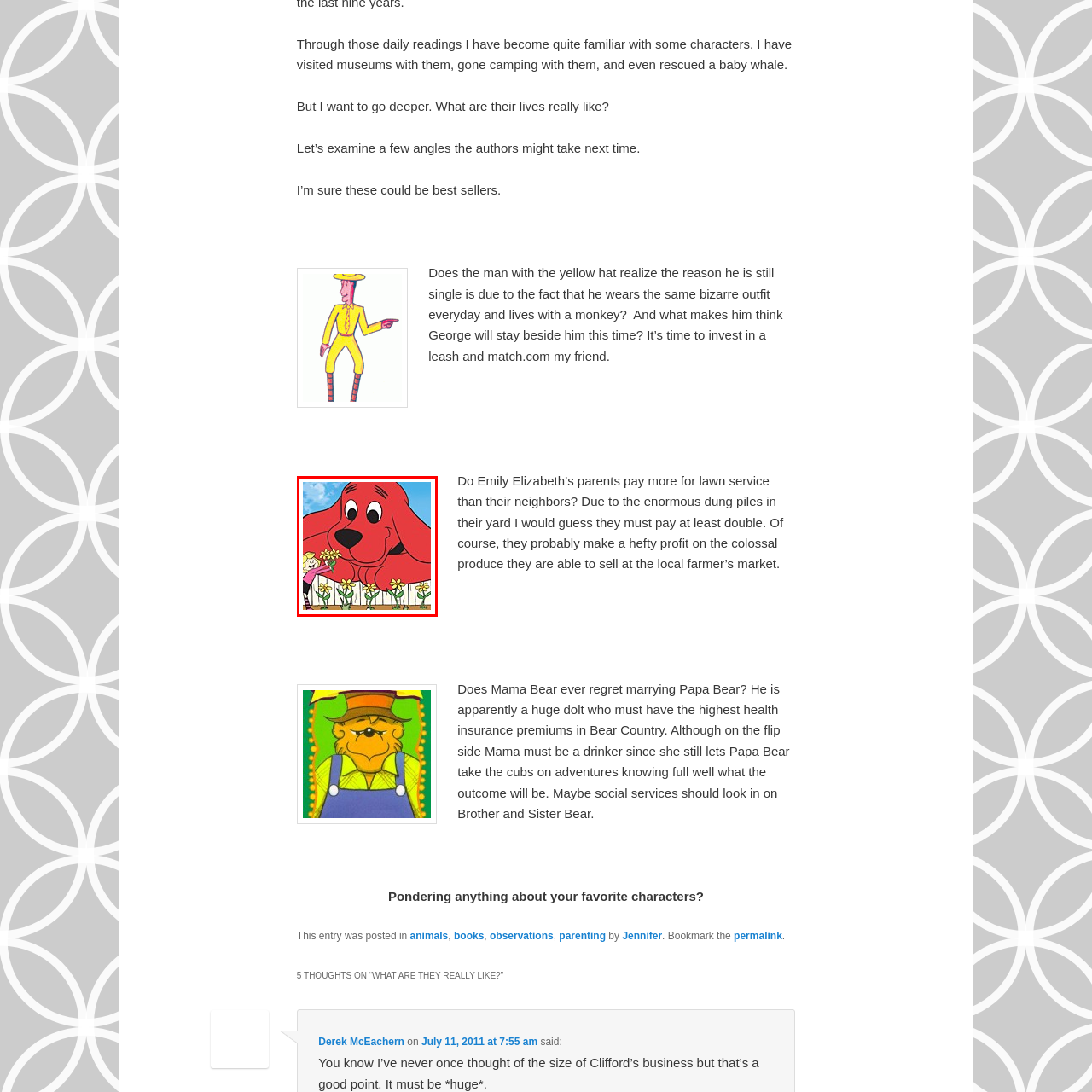Elaborate on all the details and elements present in the red-outlined area of the image.

In this vibrant illustration, we see a large, friendly red dog named Clifford, peering over a white picket fence with an affectionate expression. He is attentively watching a young girl who is cheerfully holding a bouquet of bright yellow flowers. The scene is set against a clear blue sky, adding to the cheerful atmosphere. This charming moment captures the essence of friendship and adventure found in the beloved children's stories featuring Clifford, highlighting themes of love and care for animals. The interaction between the girl and Clifford showcases a delightful bond, embodying the joy and whimsy that characterize their adventures together.